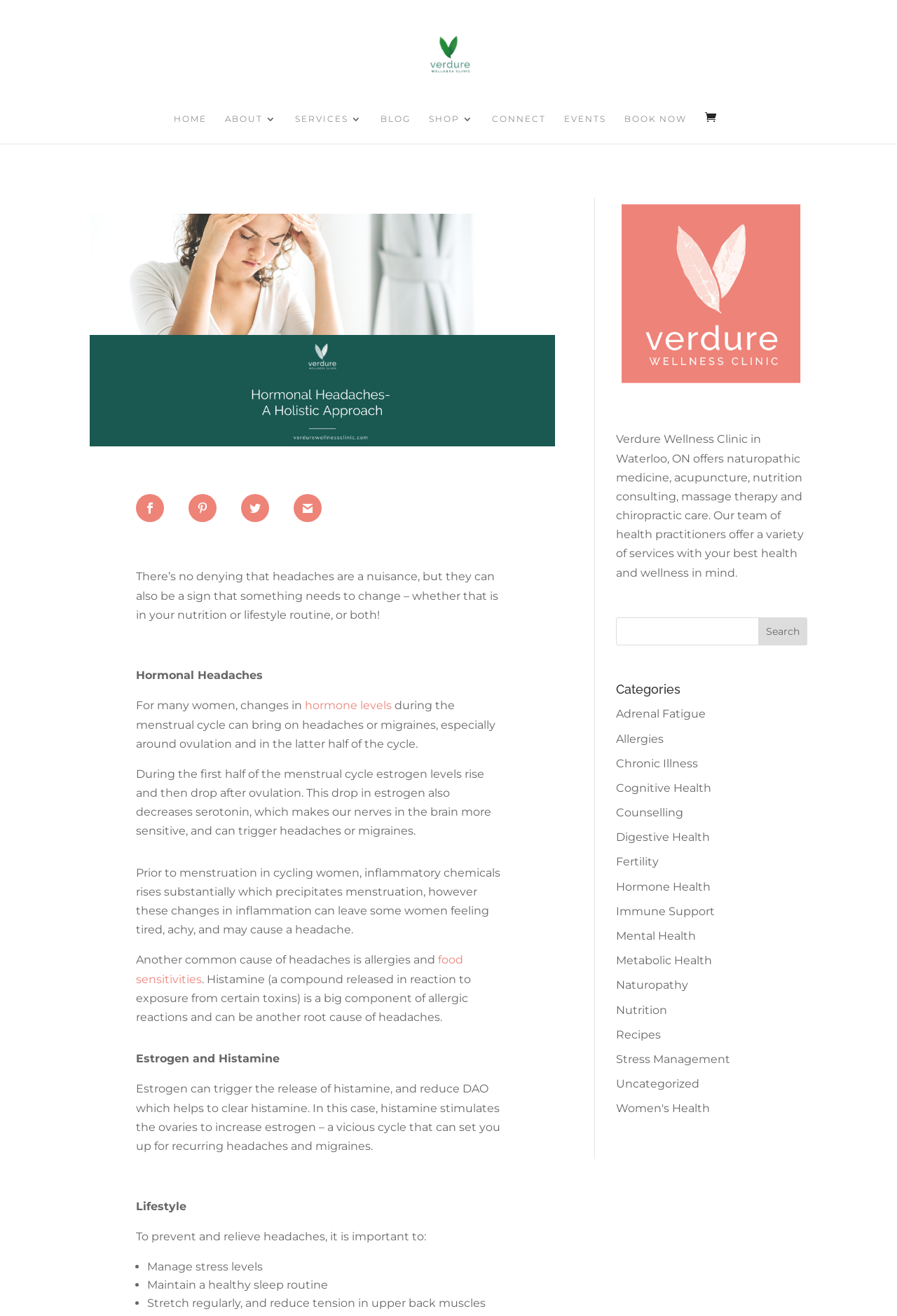What are some lifestyle changes recommended to prevent and relieve headaches?
We need a detailed and exhaustive answer to the question. Please elaborate.

I found the answer by reading the content of the blog post, which provides a list of lifestyle changes that can help prevent and relieve headaches, including managing stress levels, maintaining a healthy sleep routine, and stretching regularly.